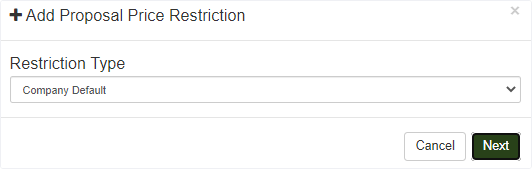Elaborate on the various elements present in the image.

The image displays a modal window titled "Add Proposal Price Restriction." At the top of the modal, there is a prominent header indicating the action being taken. Below the header, a dropdown menu labeled "Restriction Type" is set to "Company Default," allowing users to select the type of restriction they wish to apply. The bottom of the modal features two buttons: a gray "Cancel" button on the left, which allows users to exit without making any changes, and a green "Next" button on the right, which enables users to proceed to the next step in the process of setting up restrictions for proposal pricing. The overall layout is clean and user-friendly, facilitating efficient navigation and selection.